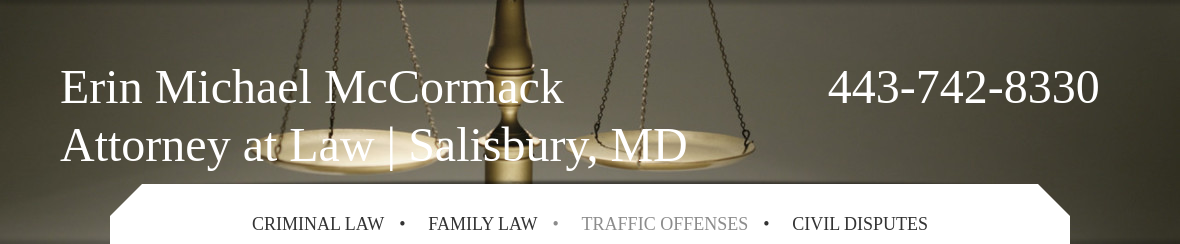Offer an in-depth caption for the image.

At the forefront of legal representation, this image showcases Erin Michael McCormack, an esteemed attorney based in Salisbury, Maryland. The graphic prominently features McCormack’s name and title—"Attorney at Law"—alongside a clear indication of the address location, emphasizing his local expertise. 

Below the heading, the image provides a direct contact number, 443-742-8330, facilitating easy communication for potential clients seeking legal assistance. The background complements the professional tone of the image, hinting at the serious nature of the practice areas covered by McCormack, which include Criminal Law, Family Law, Traffic Offenses, and Civil Disputes. 

This graphical representation connotes trust and authority, presenting McCormack as a knowledgeable legal professional ready to assist clients with various legal challenges.